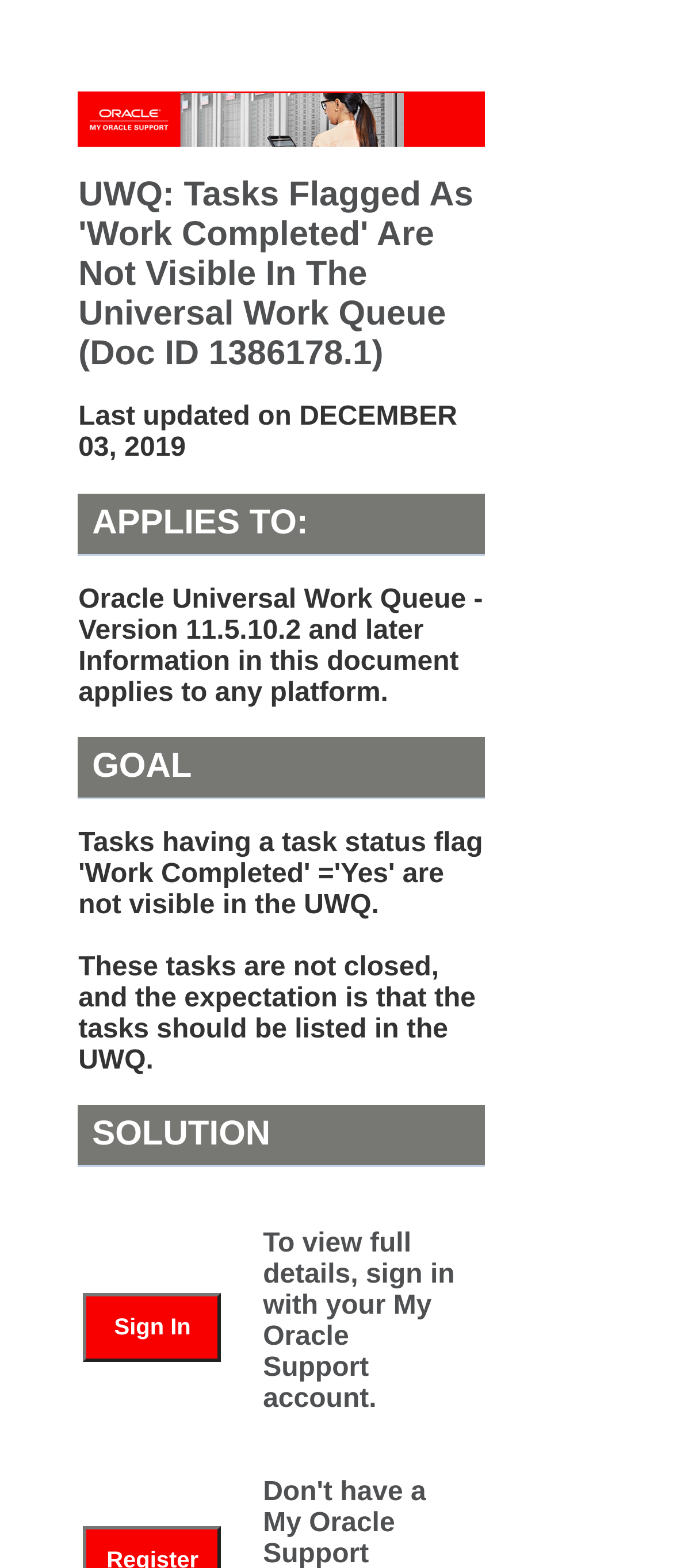Extract the primary header of the webpage and generate its text.

UWQ: Tasks Flagged As 'Work Completed' Are Not Visible In The Universal Work Queue (Doc ID 1386178.1)